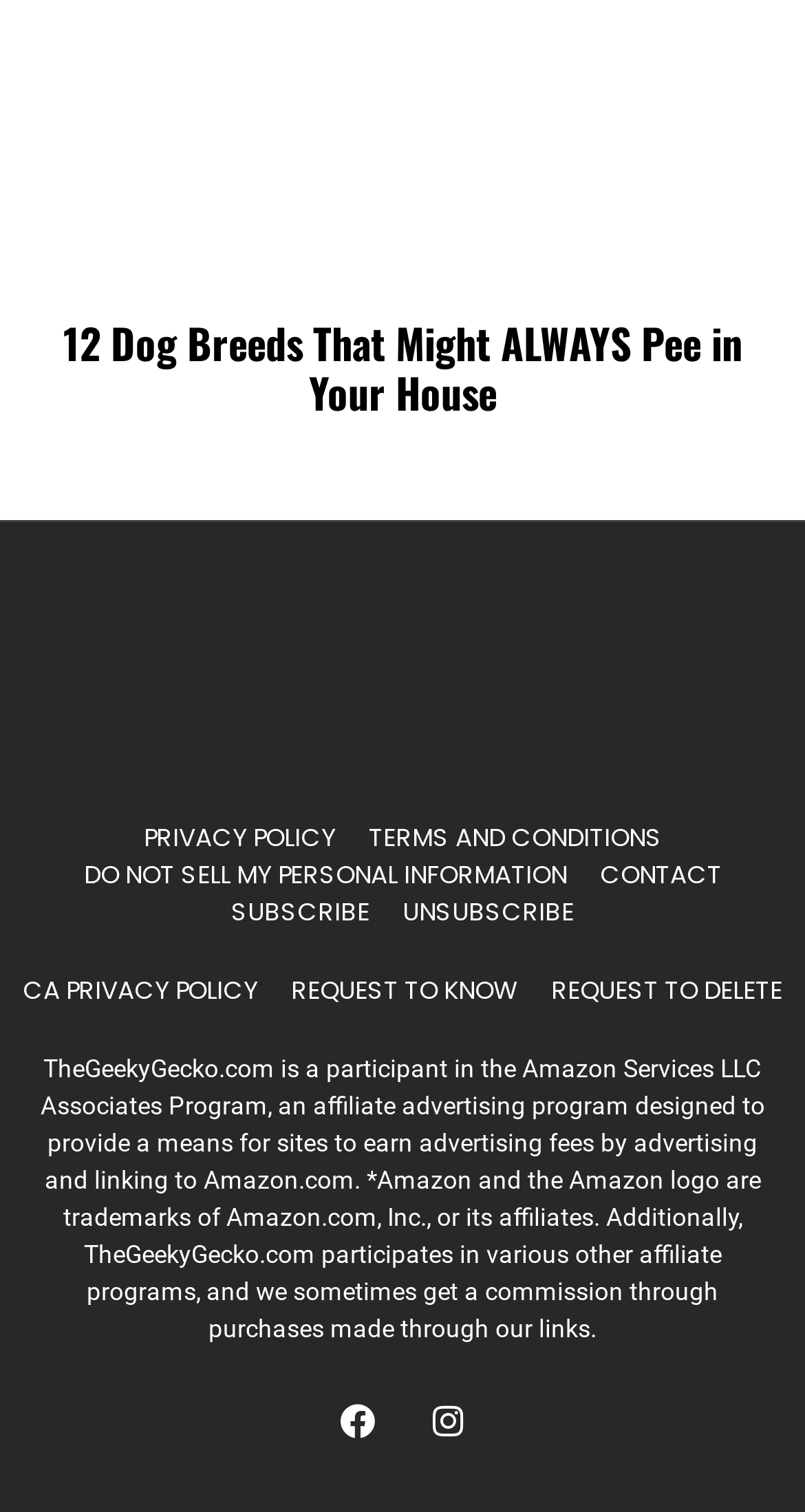Pinpoint the bounding box coordinates of the clickable area needed to execute the instruction: "Visit the privacy policy page". The coordinates should be specified as four float numbers between 0 and 1, i.e., [left, top, right, bottom].

[0.178, 0.542, 0.417, 0.567]